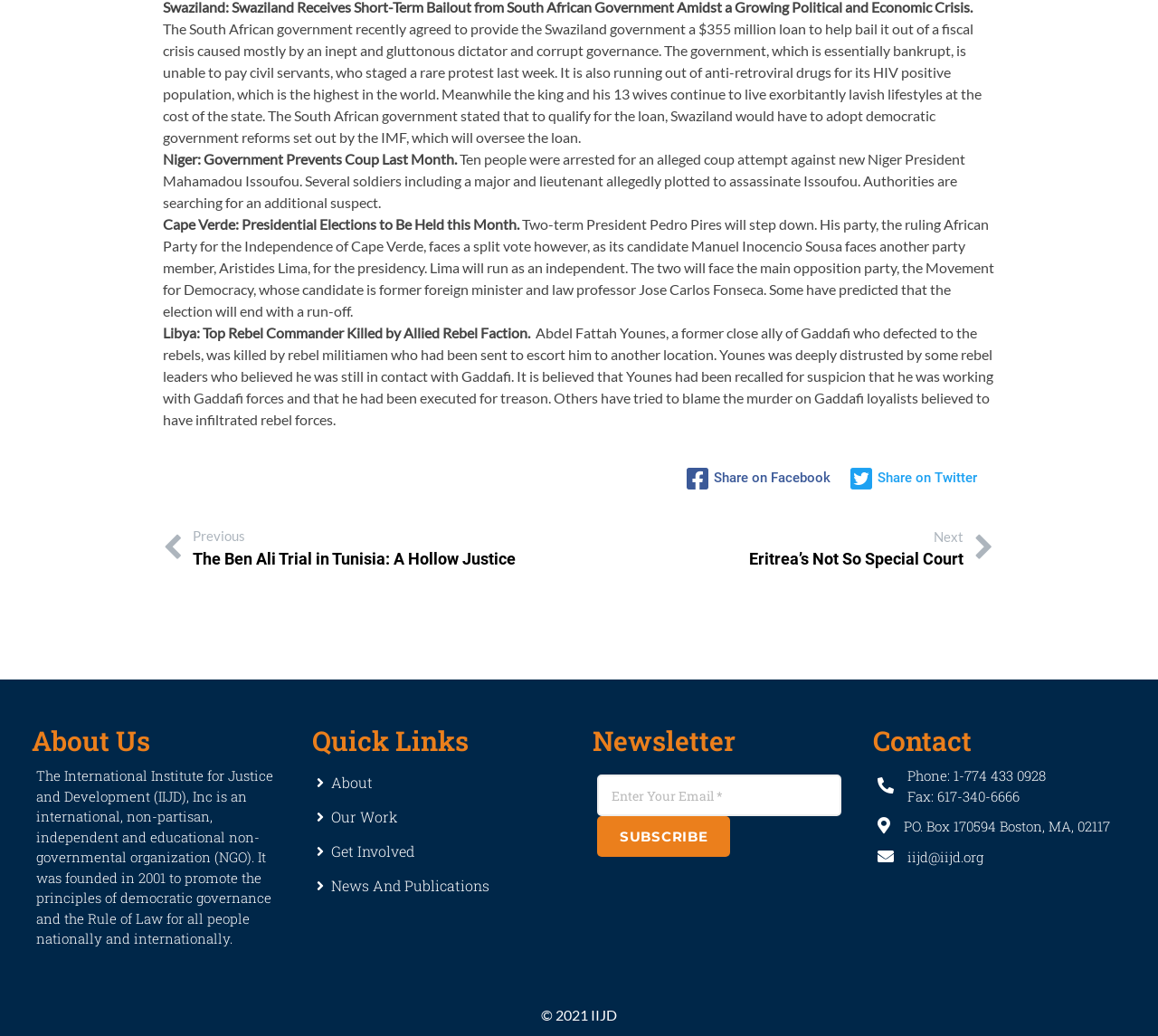How many wives does the king of Swaziland have?
Based on the visual, give a brief answer using one word or a short phrase.

13